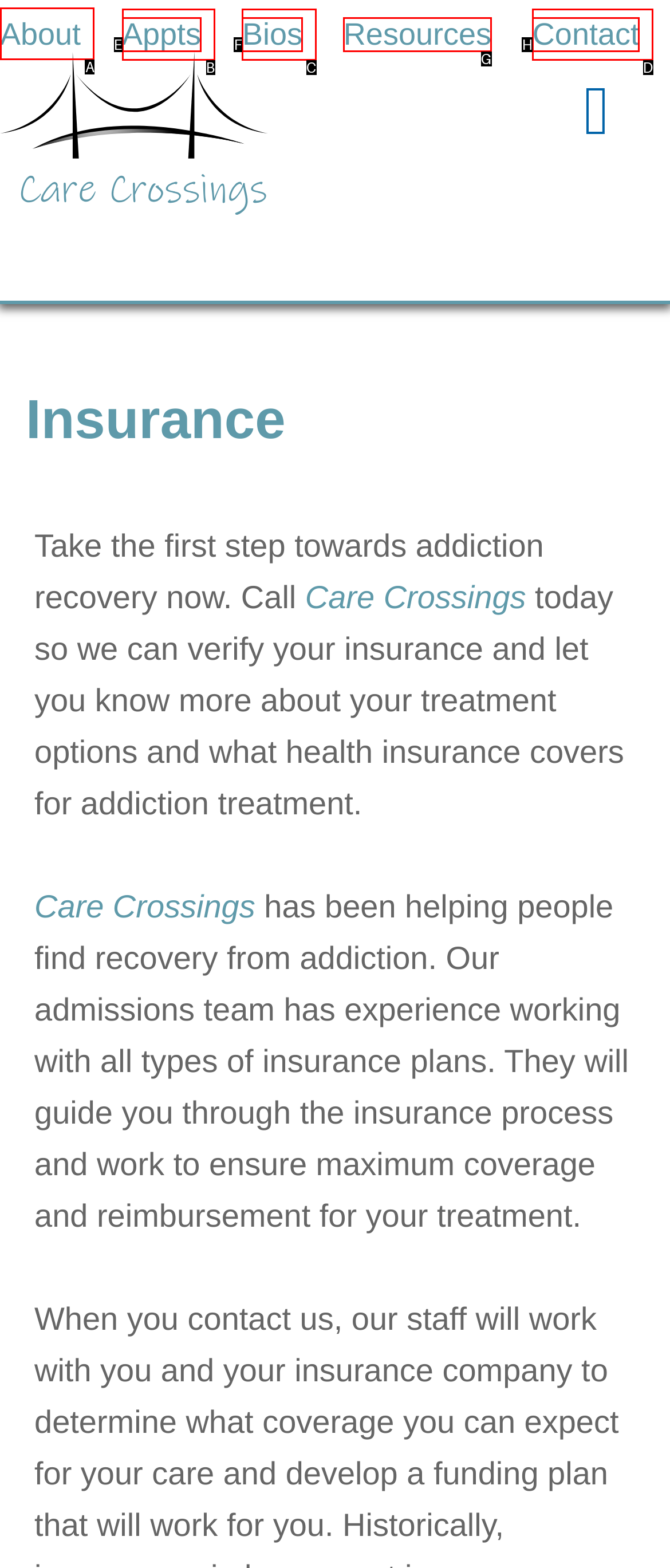Which option should I select to accomplish the task: Click About? Respond with the corresponding letter from the given choices.

A